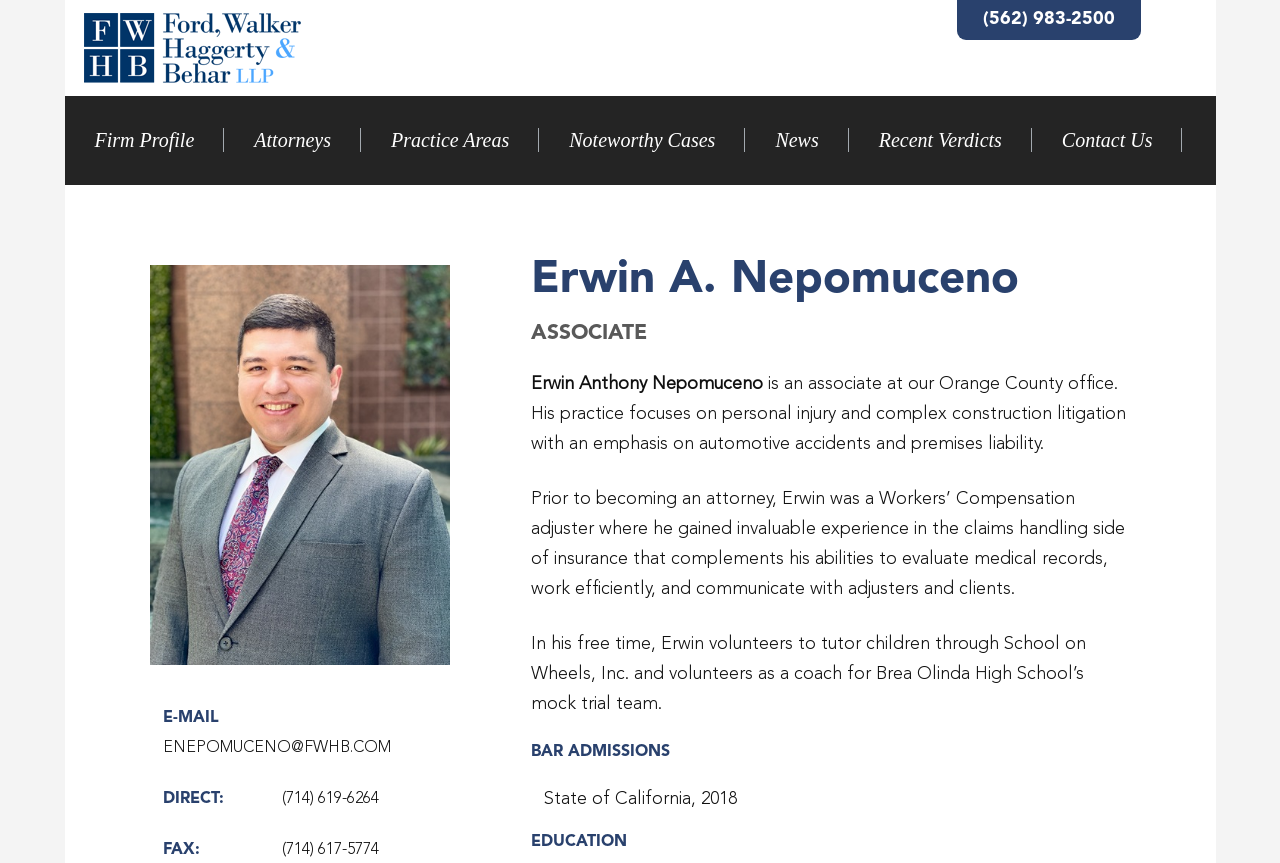Find and indicate the bounding box coordinates of the region you should select to follow the given instruction: "Call the phone number".

[0.747, 0.0, 0.891, 0.046]